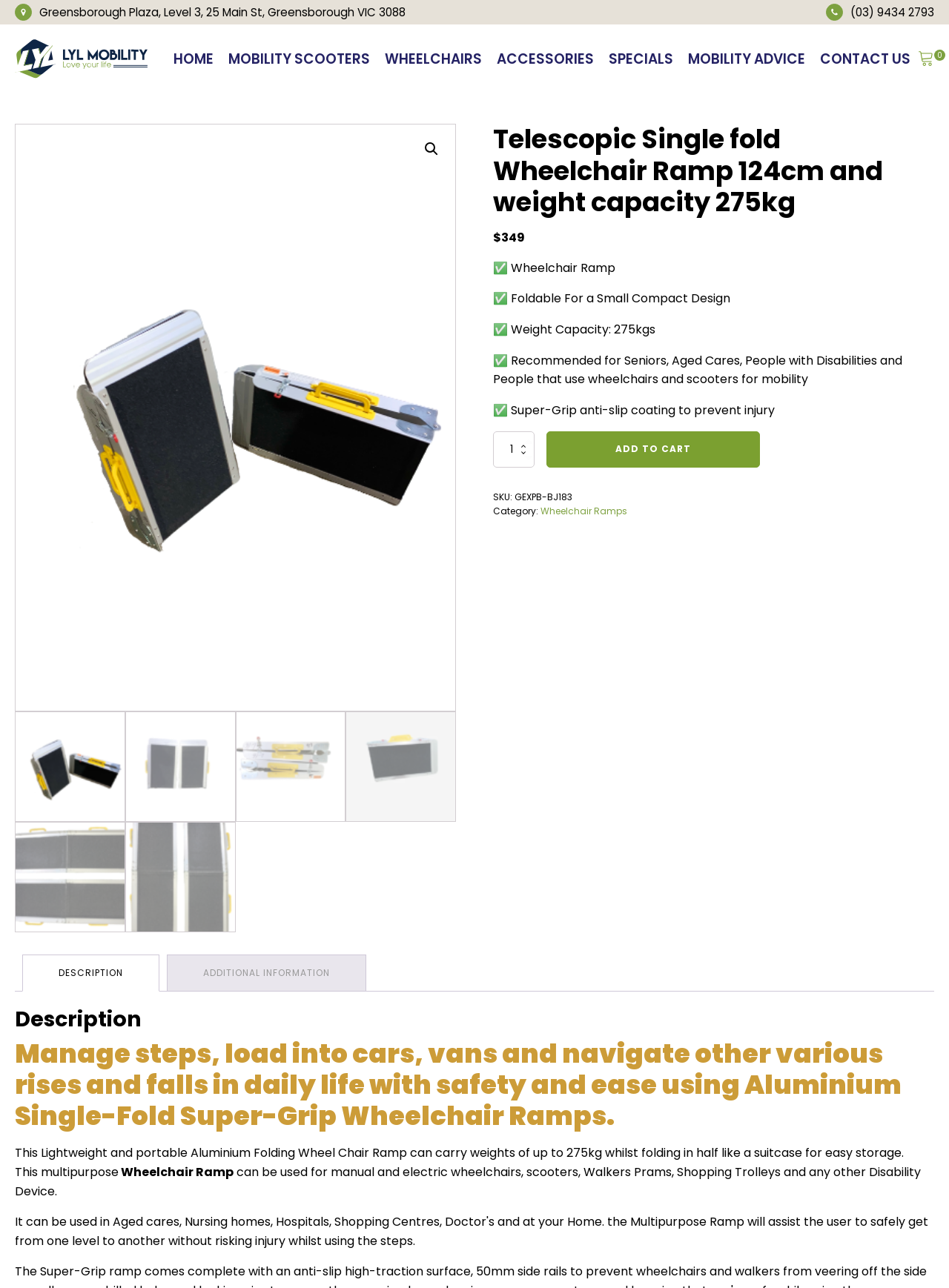Please answer the following question as detailed as possible based on the image: 
What is the weight capacity of this wheelchair ramp?

I found the answer by looking at the product description, where it says '✅ Weight Capacity: 275kgs'.